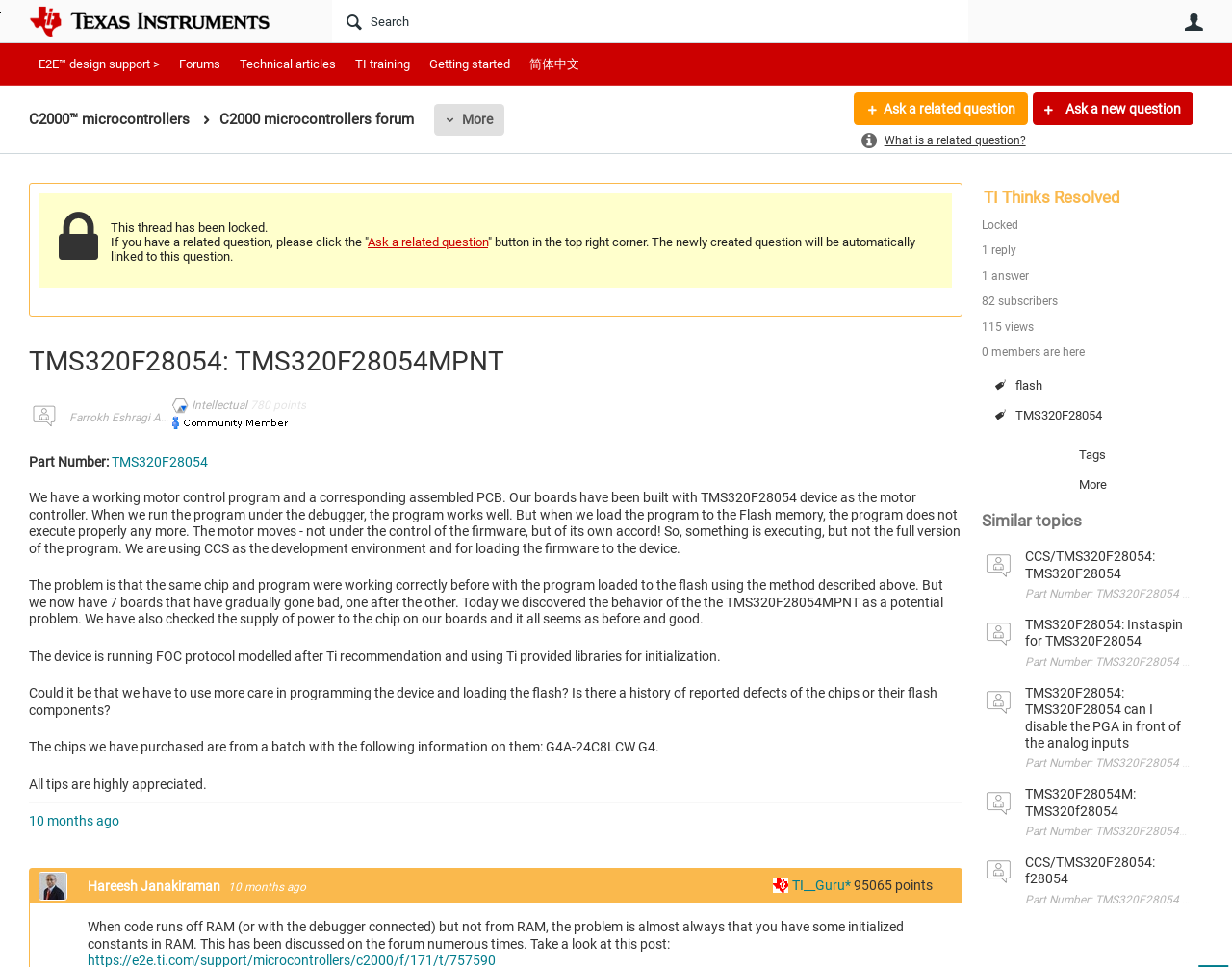Please identify the bounding box coordinates of the clickable area that will allow you to execute the instruction: "Check the similar topics".

[0.797, 0.528, 0.878, 0.548]